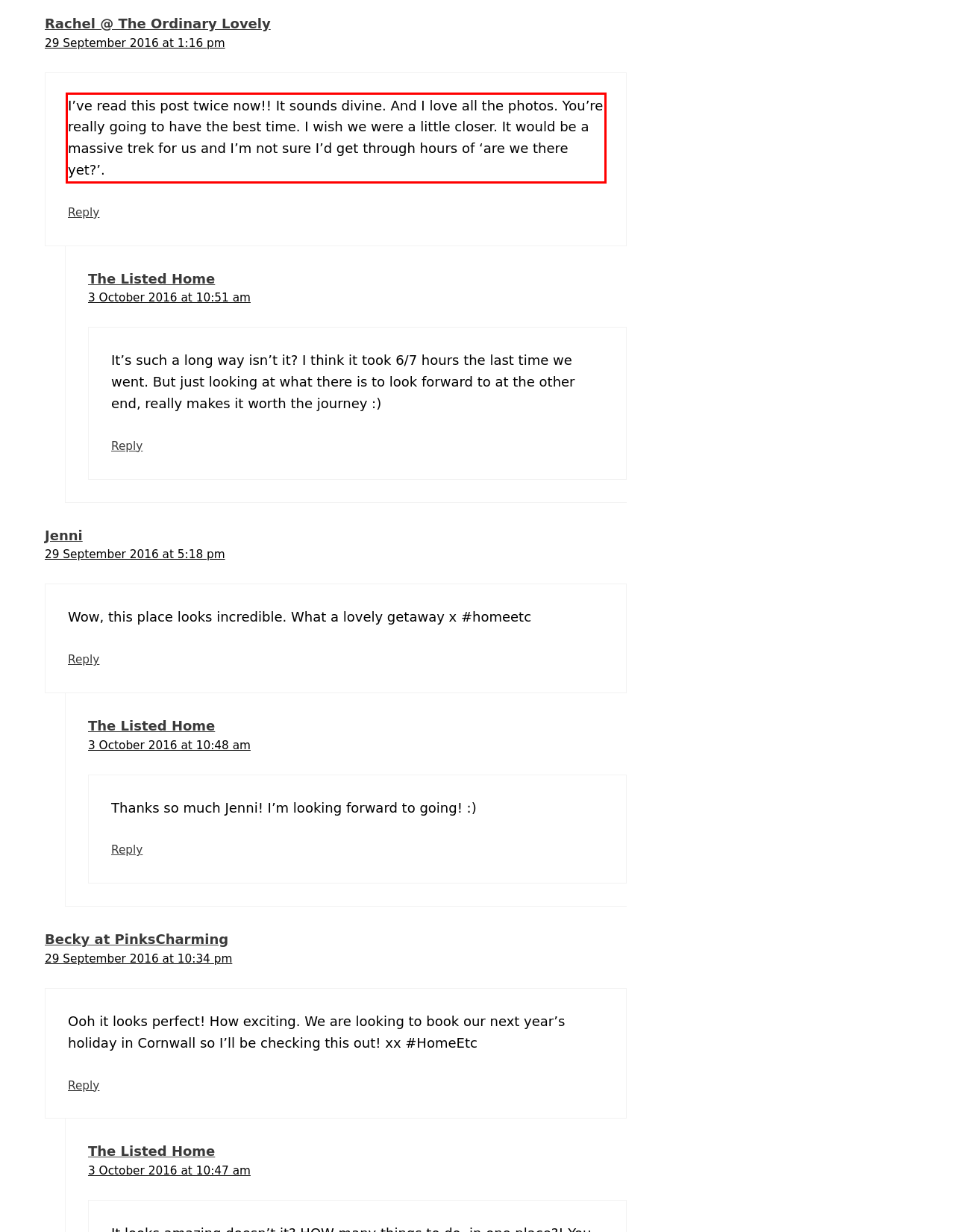There is a UI element on the webpage screenshot marked by a red bounding box. Extract and generate the text content from within this red box.

I’ve read this post twice now!! It sounds divine. And I love all the photos. You’re really going to have the best time. I wish we were a little closer. It would be a massive trek for us and I’m not sure I’d get through hours of ‘are we there yet?’.